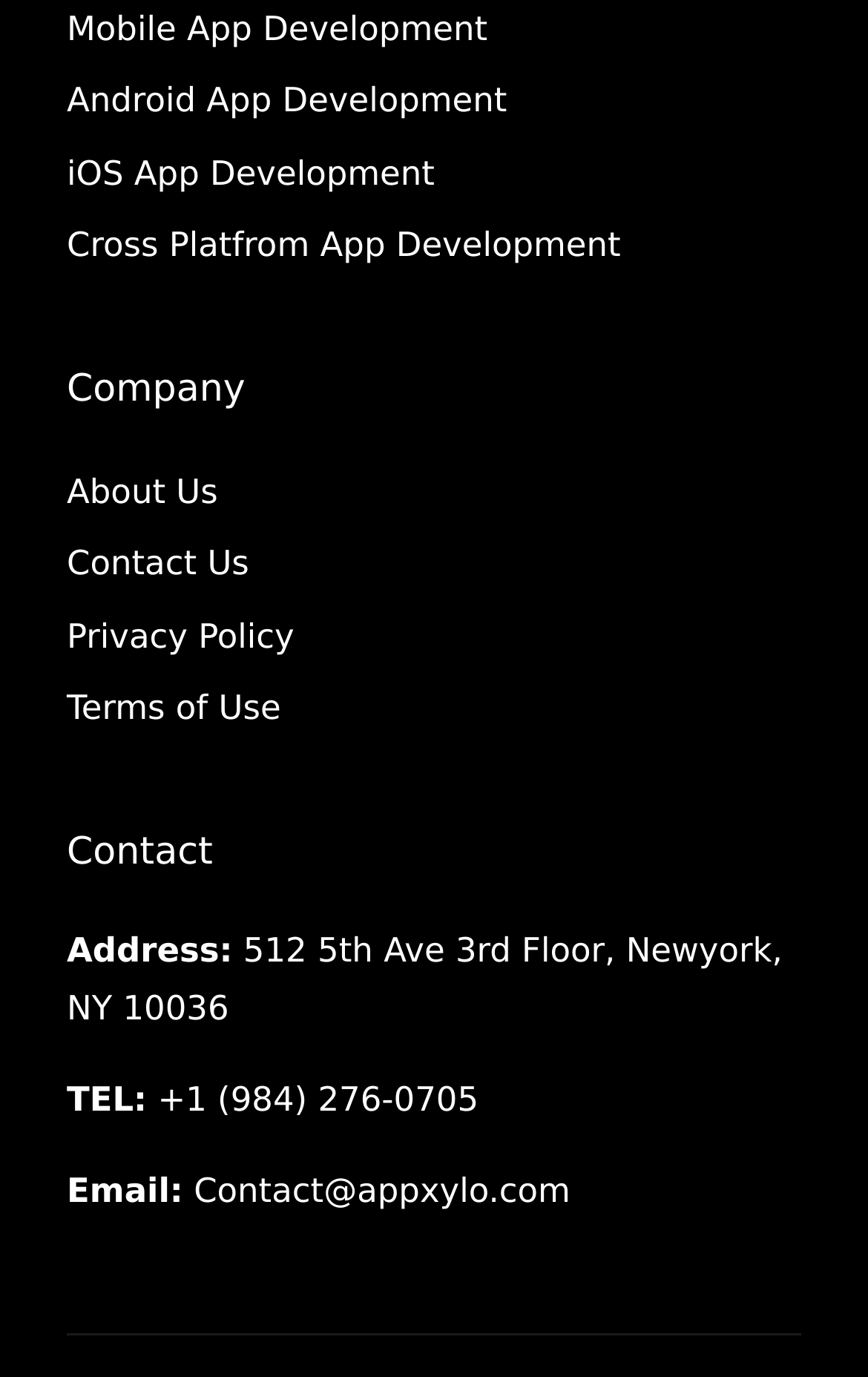Please specify the bounding box coordinates of the element that should be clicked to execute the given instruction: 'View Terms of Use'. Ensure the coordinates are four float numbers between 0 and 1, expressed as [left, top, right, bottom].

[0.077, 0.5, 0.324, 0.529]